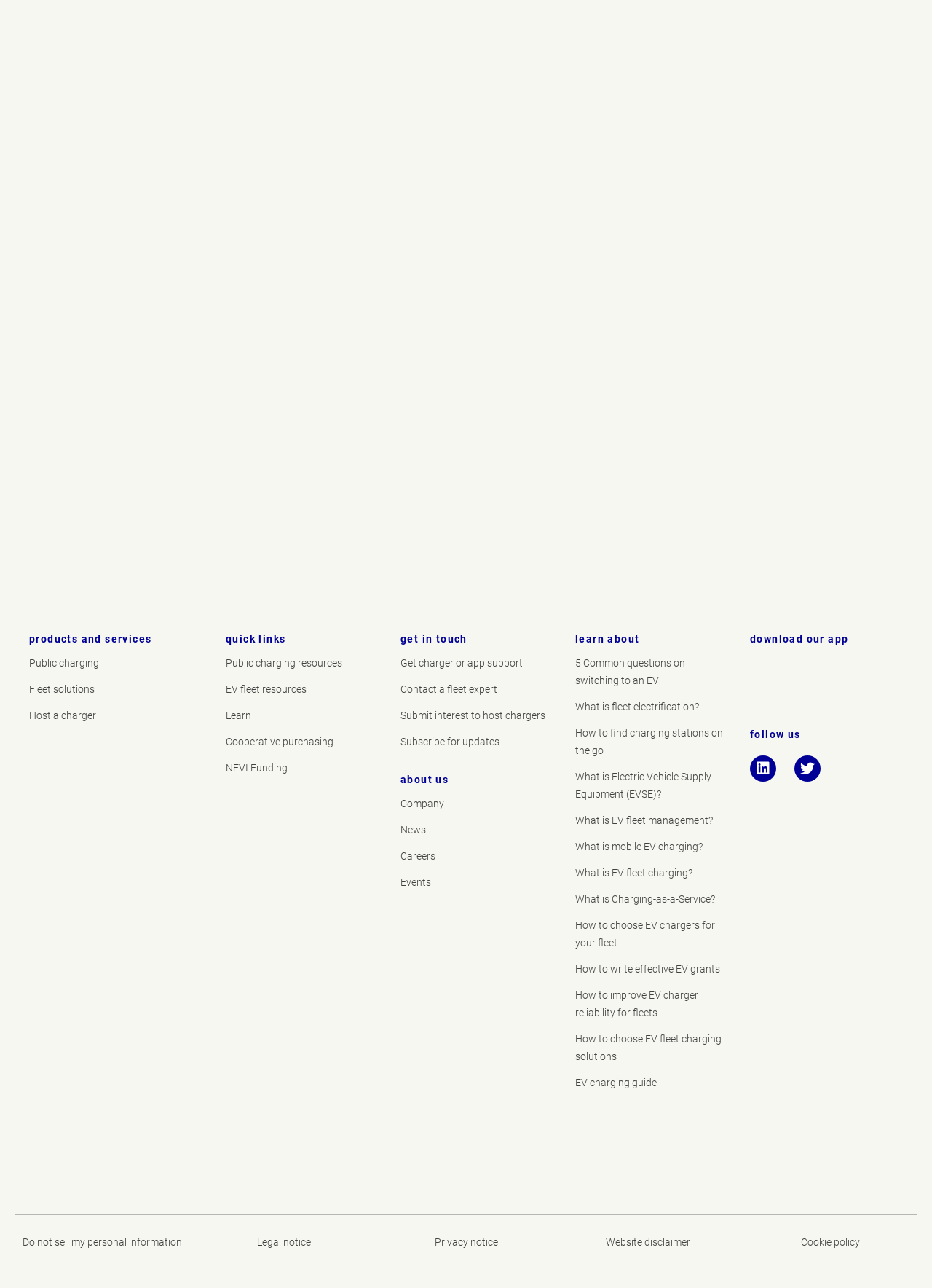Reply to the question with a single word or phrase:
What are the main categories of products and services?

Public charging, Fleet solutions, Host a charger